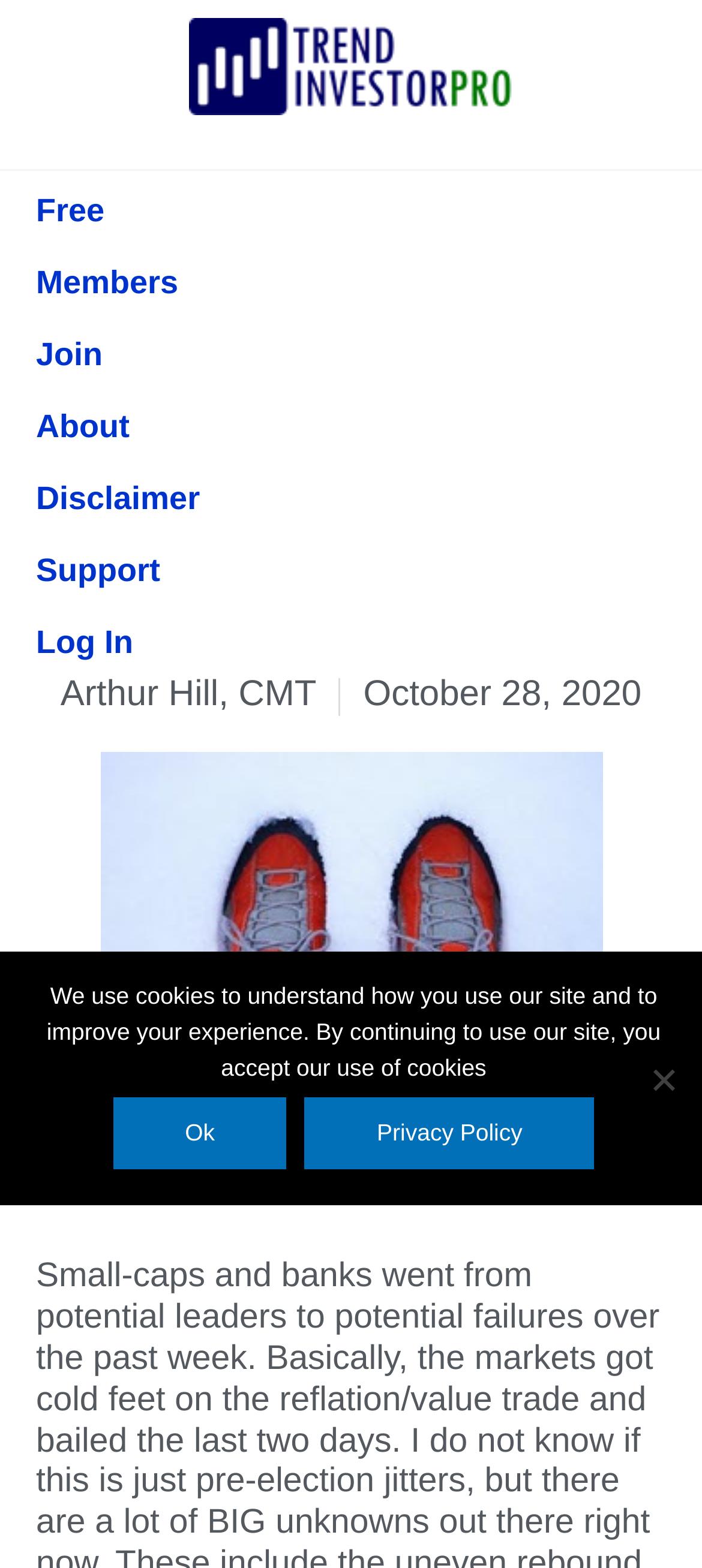Please find and generate the text of the main heading on the webpage.

Not So Fast There, Cowboy – The Reflation/Value Trade Gets Cold Feet